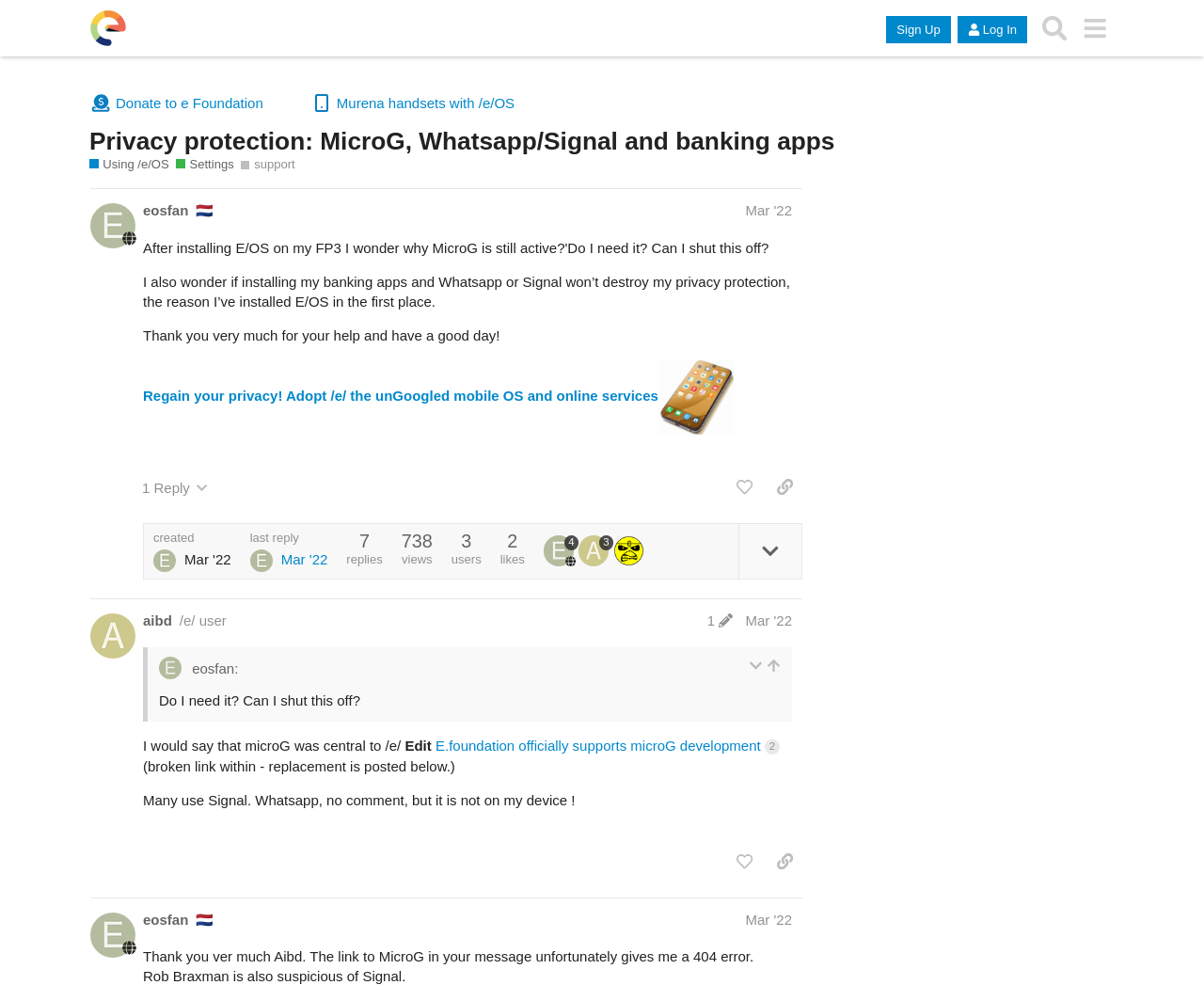Please determine the bounding box coordinates of the element's region to click for the following instruction: "Click on the 'like this post' button".

[0.604, 0.478, 0.633, 0.511]